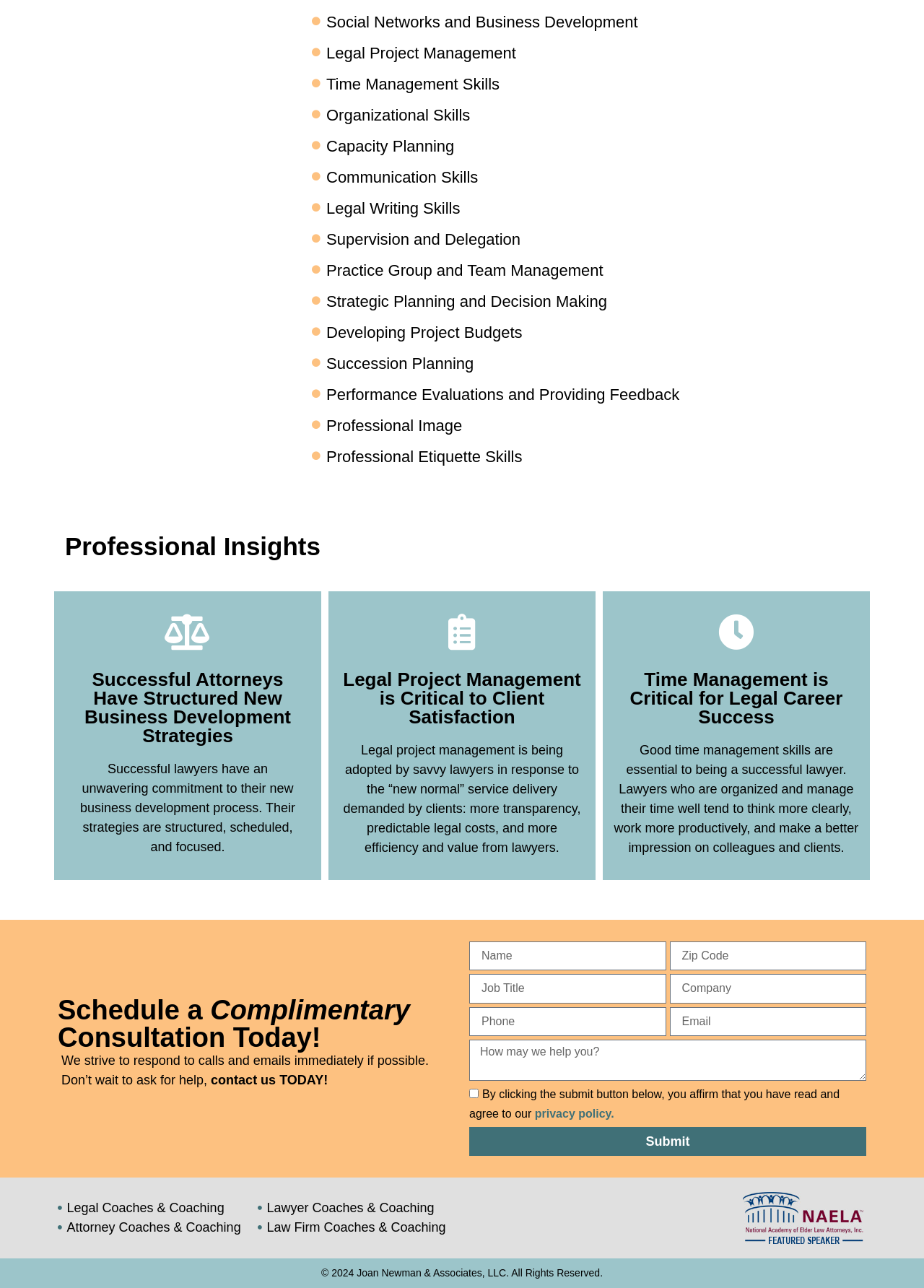Determine the bounding box for the UI element that matches this description: "Legal Writing Skills".

[0.338, 0.152, 0.927, 0.171]